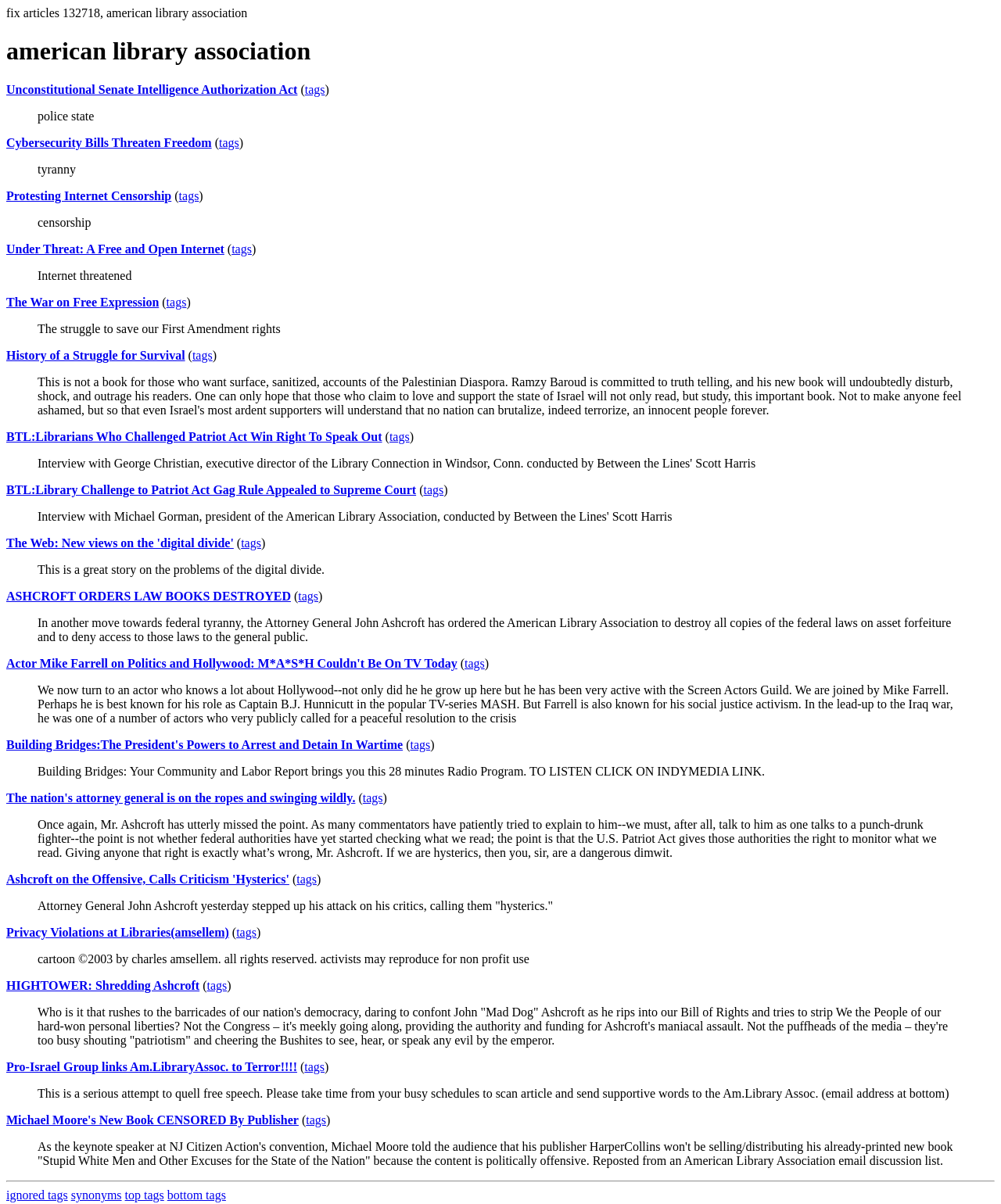Pinpoint the bounding box coordinates for the area that should be clicked to perform the following instruction: "follow 'tags'".

[0.305, 0.069, 0.325, 0.08]